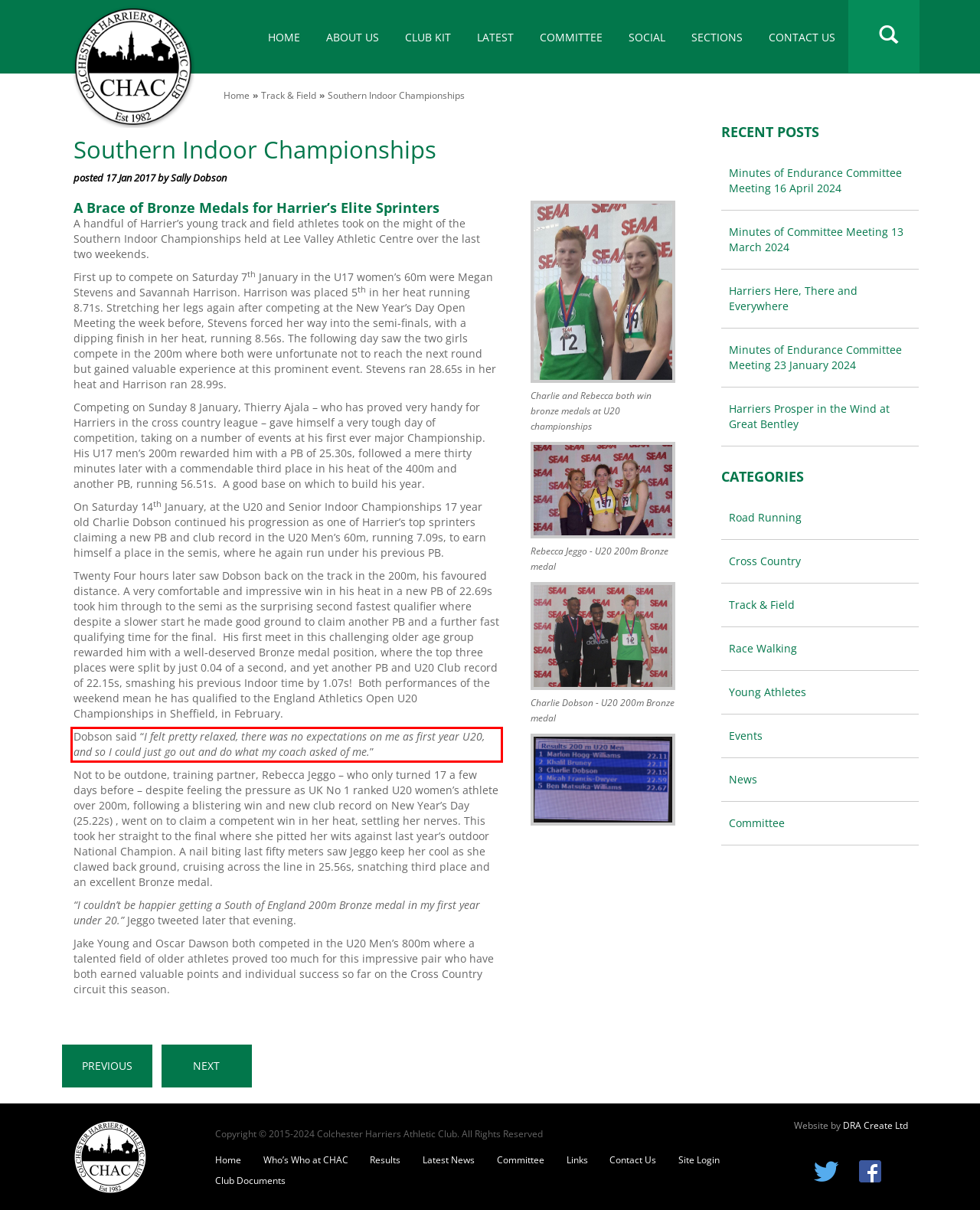Given a screenshot of a webpage, identify the red bounding box and perform OCR to recognize the text within that box.

Dobson said “I felt pretty relaxed, there was no expectations on me as first year U20, and so I could just go out and do what my coach asked of me.”